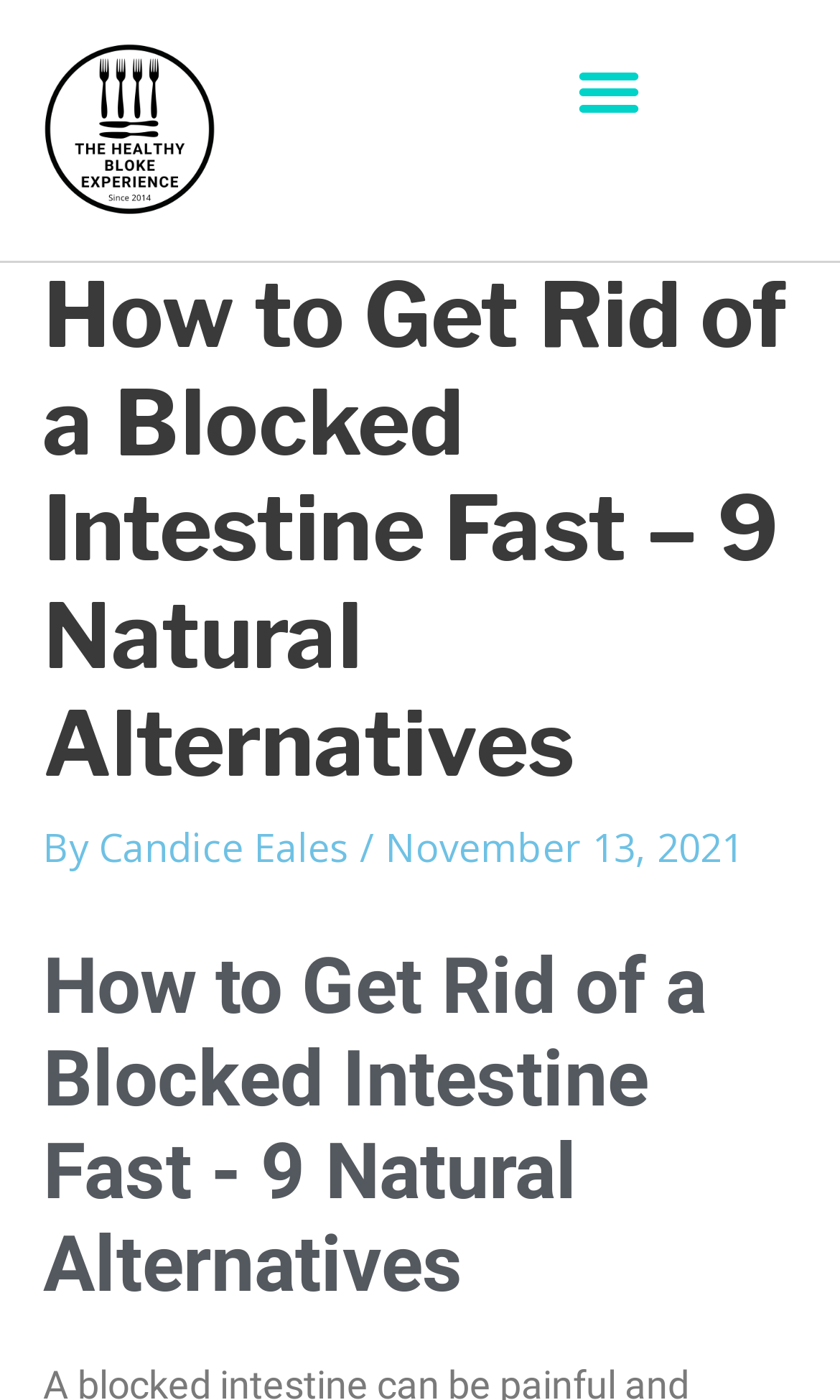What is the category of the article?
From the details in the image, provide a complete and detailed answer to the question.

I found the category by looking at the link at the top of the page, which is likely to be a category or topic related to the article.